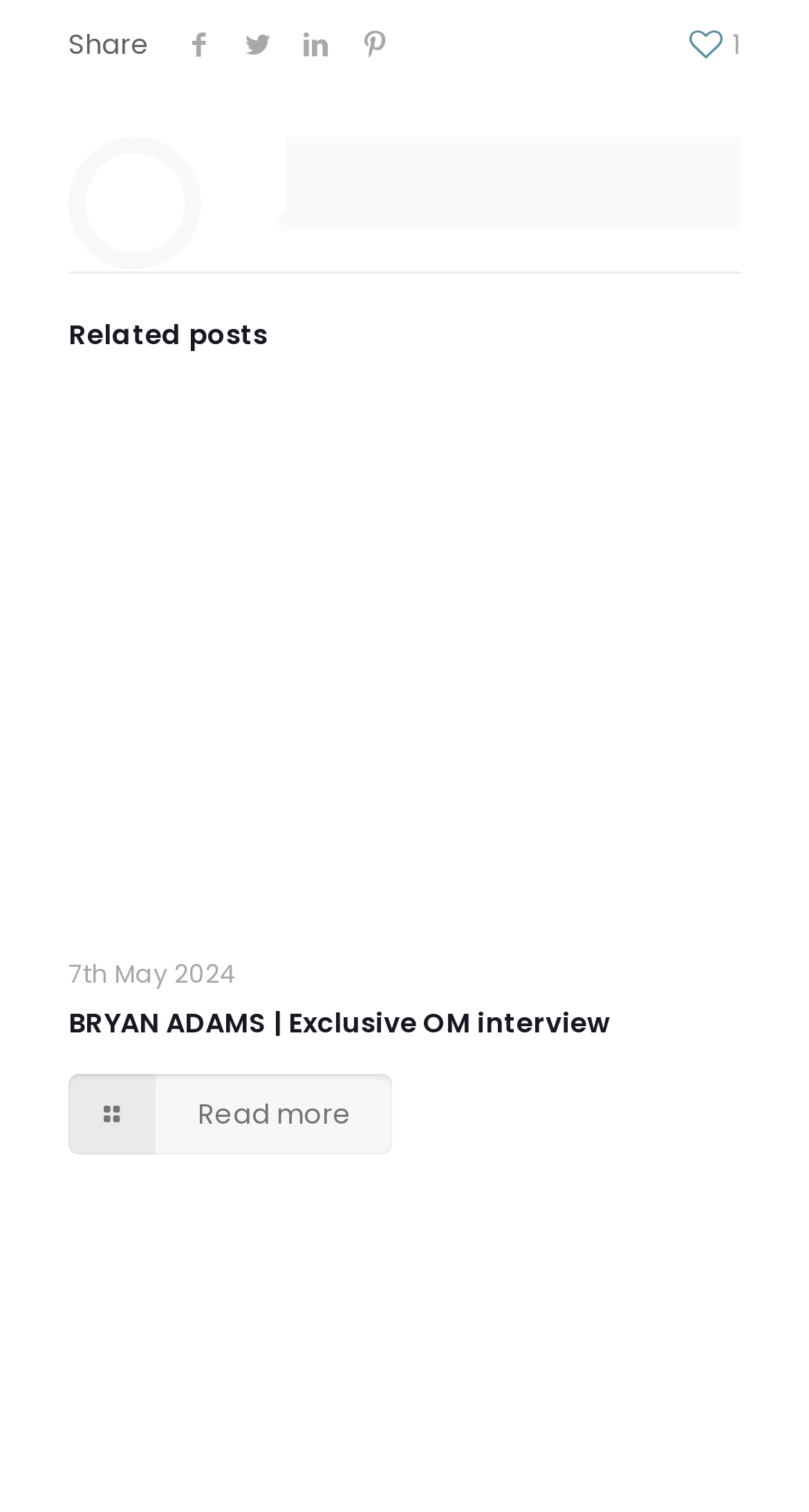Locate the bounding box coordinates of the element I should click to achieve the following instruction: "Copy a link to this post to clipboard".

None